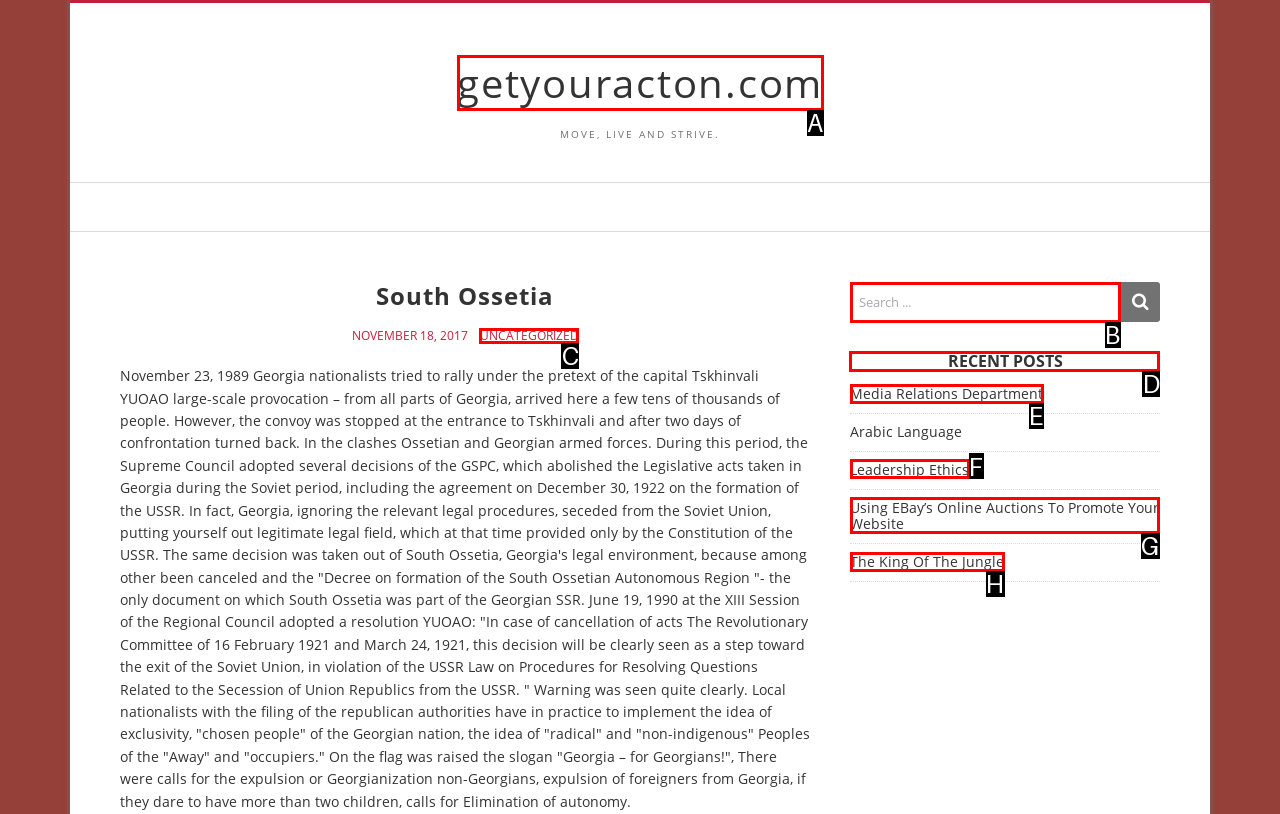Indicate which HTML element you need to click to complete the task: Check recent posts. Provide the letter of the selected option directly.

D